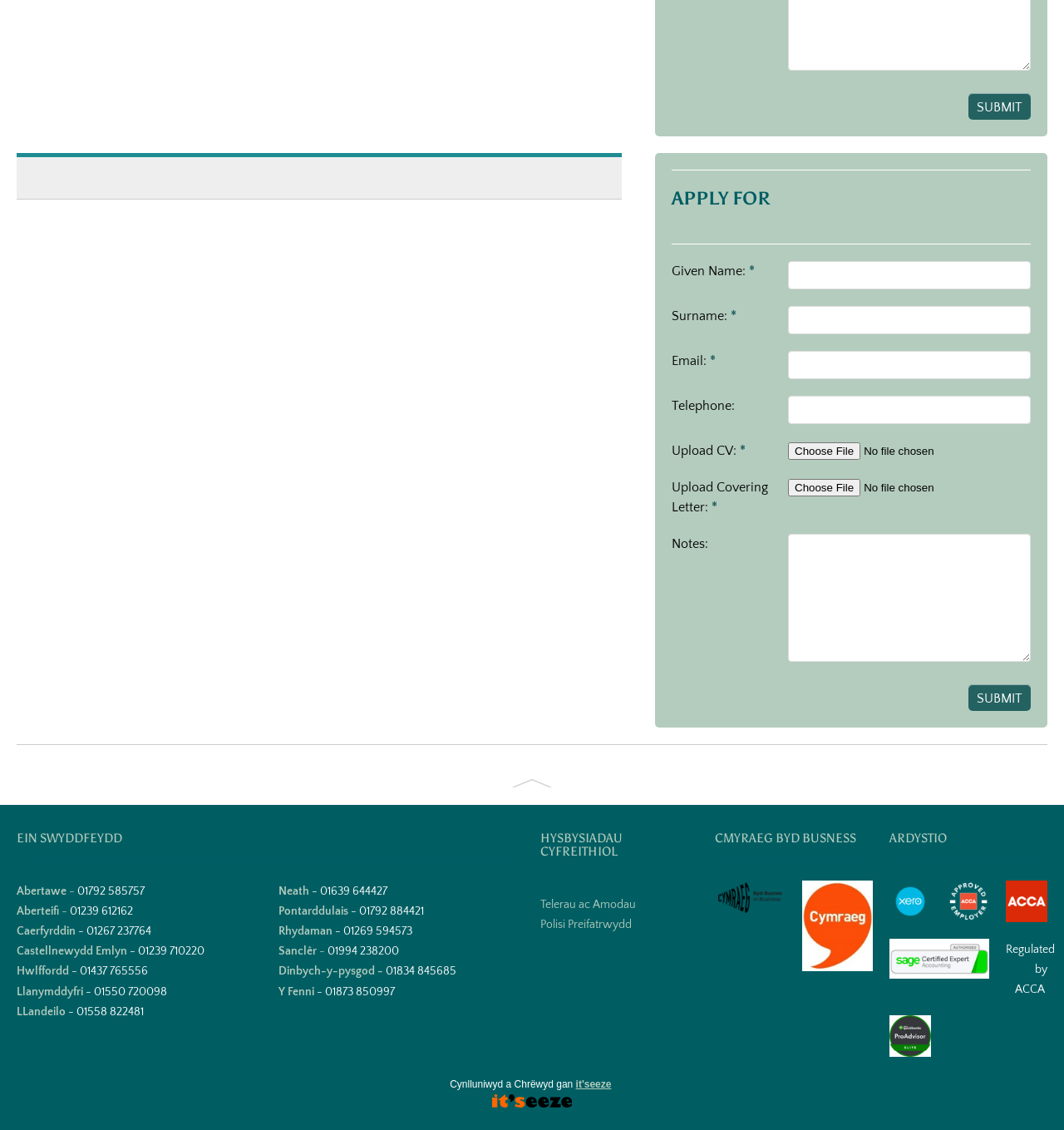Please identify the bounding box coordinates of the clickable area that will fulfill the following instruction: "Click Abertawe". The coordinates should be in the format of four float numbers between 0 and 1, i.e., [left, top, right, bottom].

[0.016, 0.781, 0.062, 0.795]